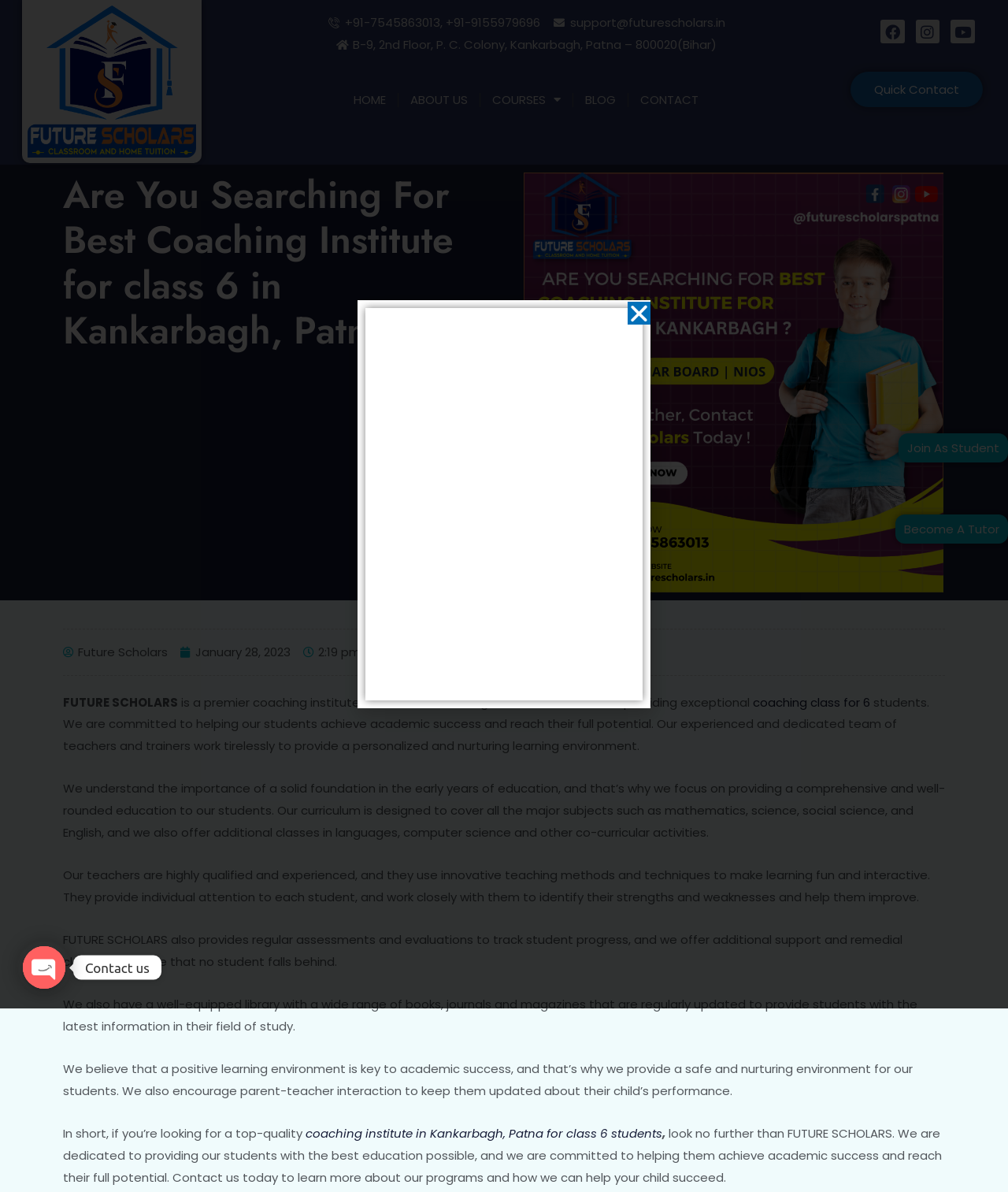Using the elements shown in the image, answer the question comprehensively: What is the address of Future Scholars?

I found the address by looking at the top section of the webpage, where the contact information is provided. The address is listed as B-9, 2nd Floor, P. C. Colony, Kankarbagh, Patna – 800020(Bihar).